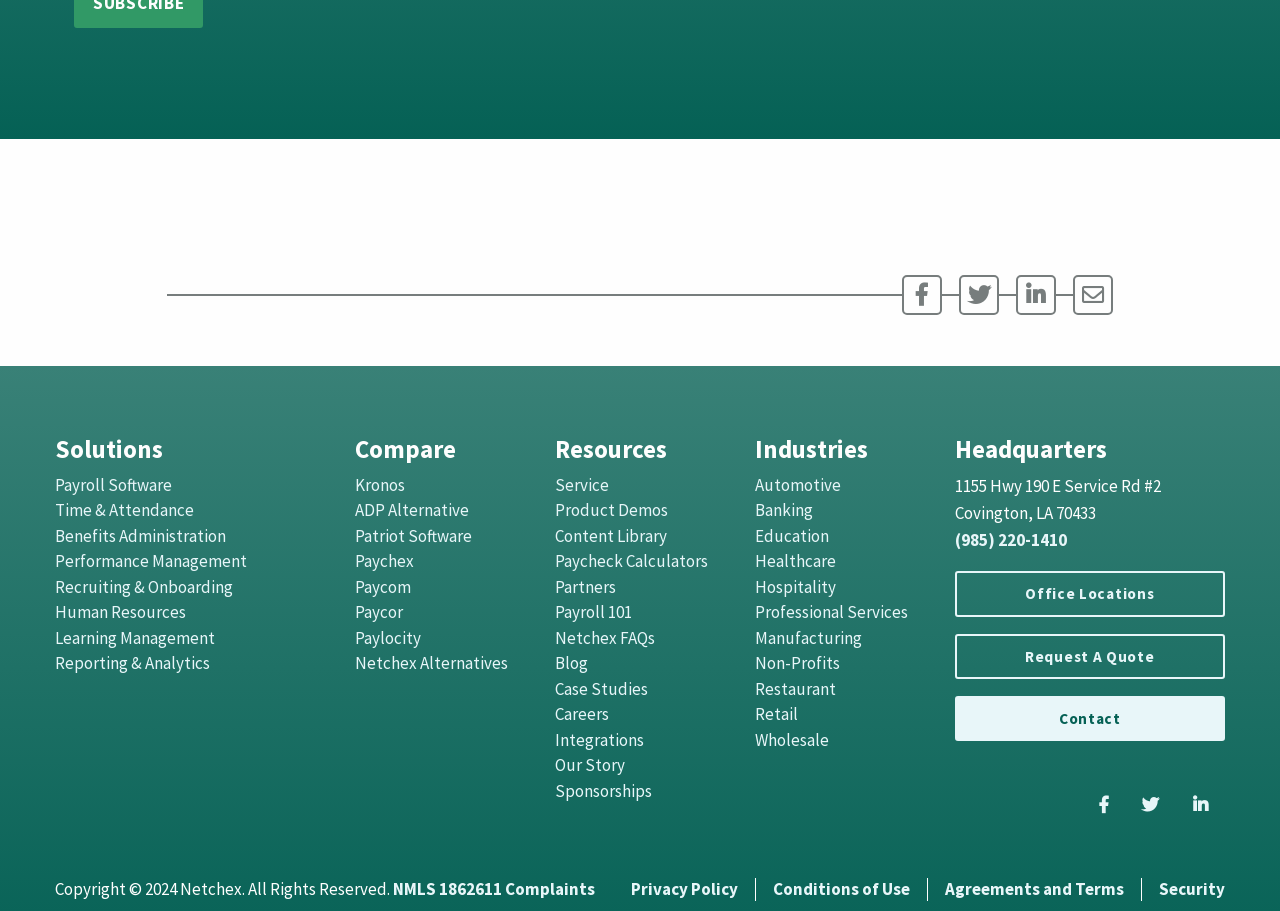Please find the bounding box for the following UI element description. Provide the coordinates in (top-left x, top-left y, bottom-right x, bottom-right y) format, with values between 0 and 1: Contact your hosting provider

None